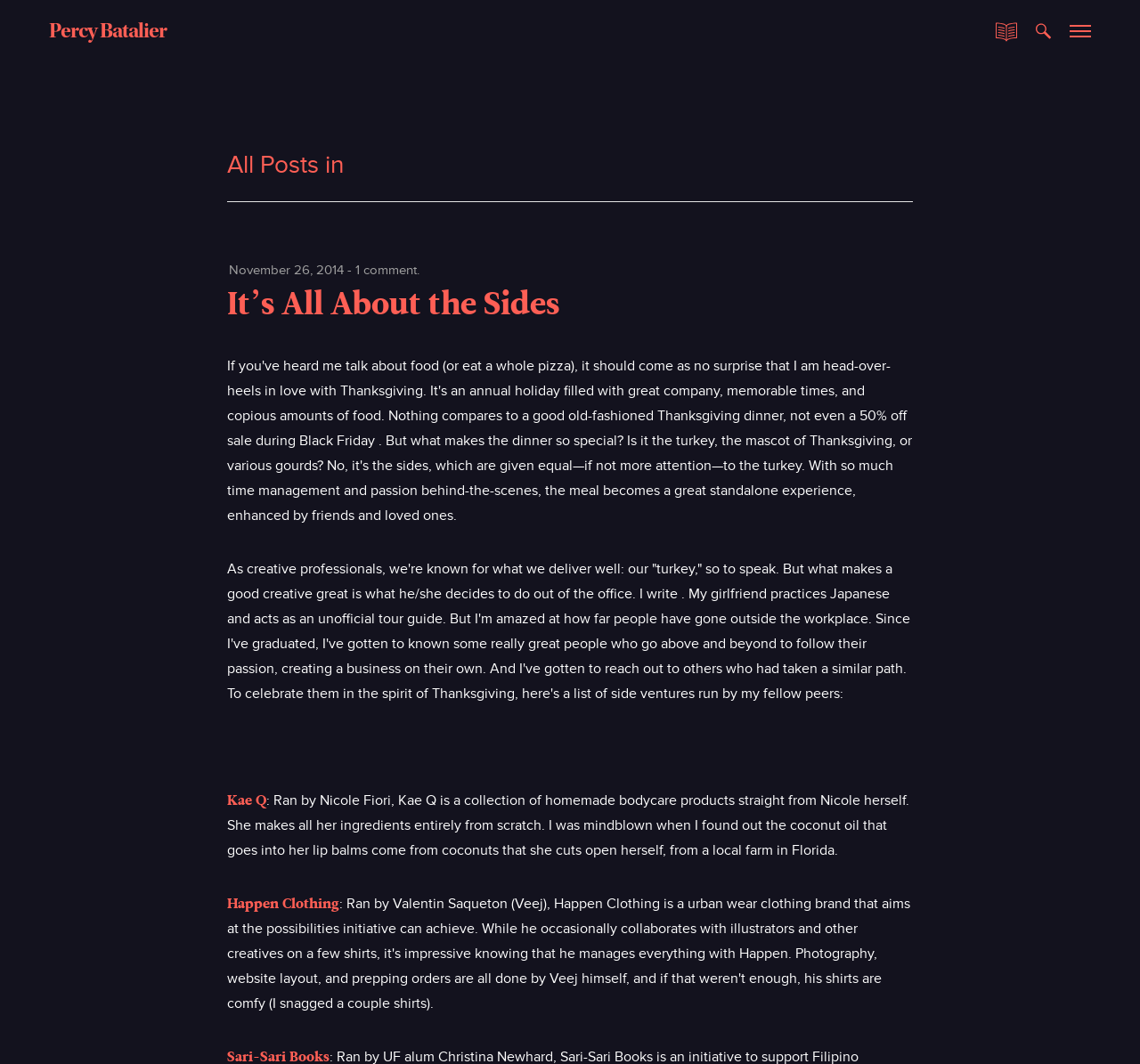Extract the bounding box coordinates for the HTML element that matches this description: "1 comment.". The coordinates should be four float numbers between 0 and 1, i.e., [left, top, right, bottom].

[0.312, 0.246, 0.368, 0.262]